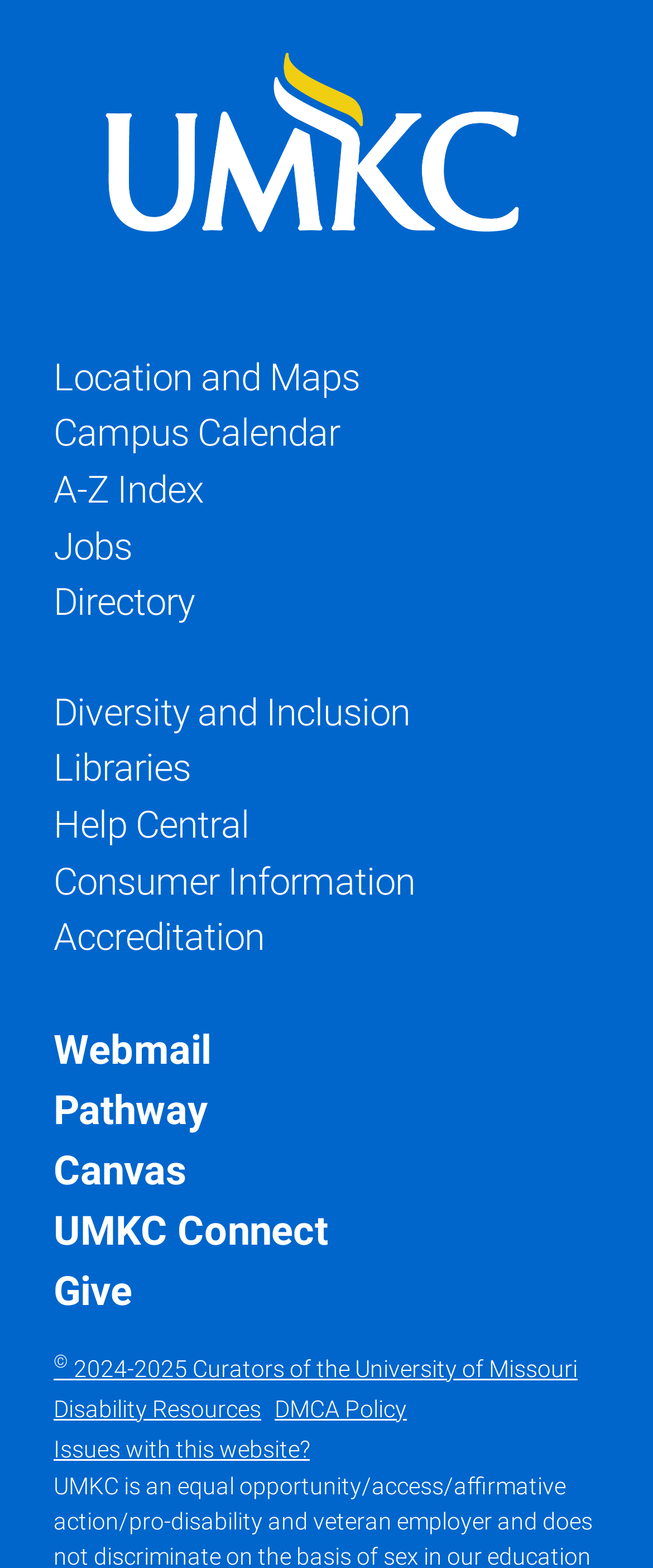What is the last link in the top navigation bar? Analyze the screenshot and reply with just one word or a short phrase.

Give